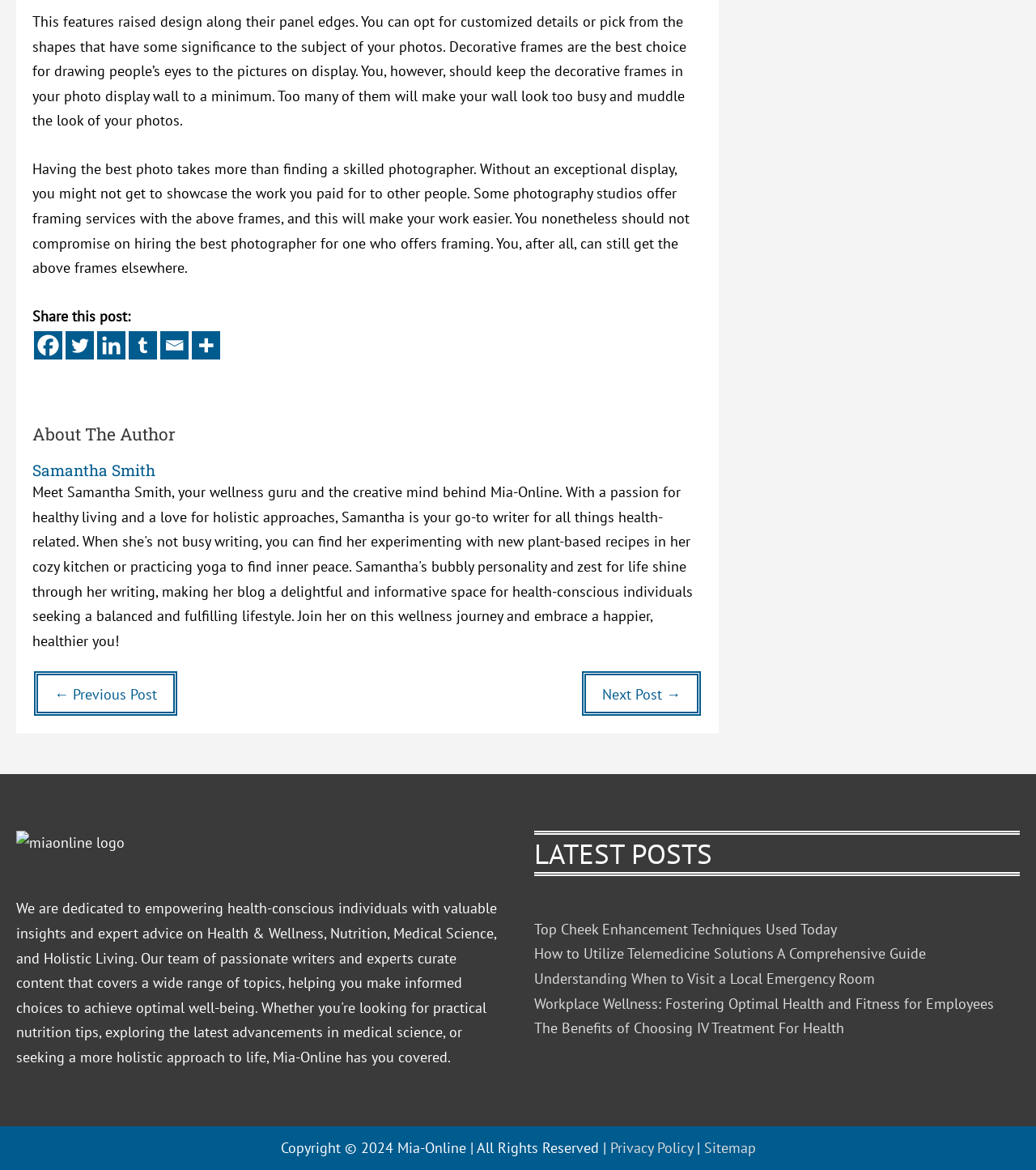What is the title of the latest post section?
By examining the image, provide a one-word or phrase answer.

LATEST POSTS